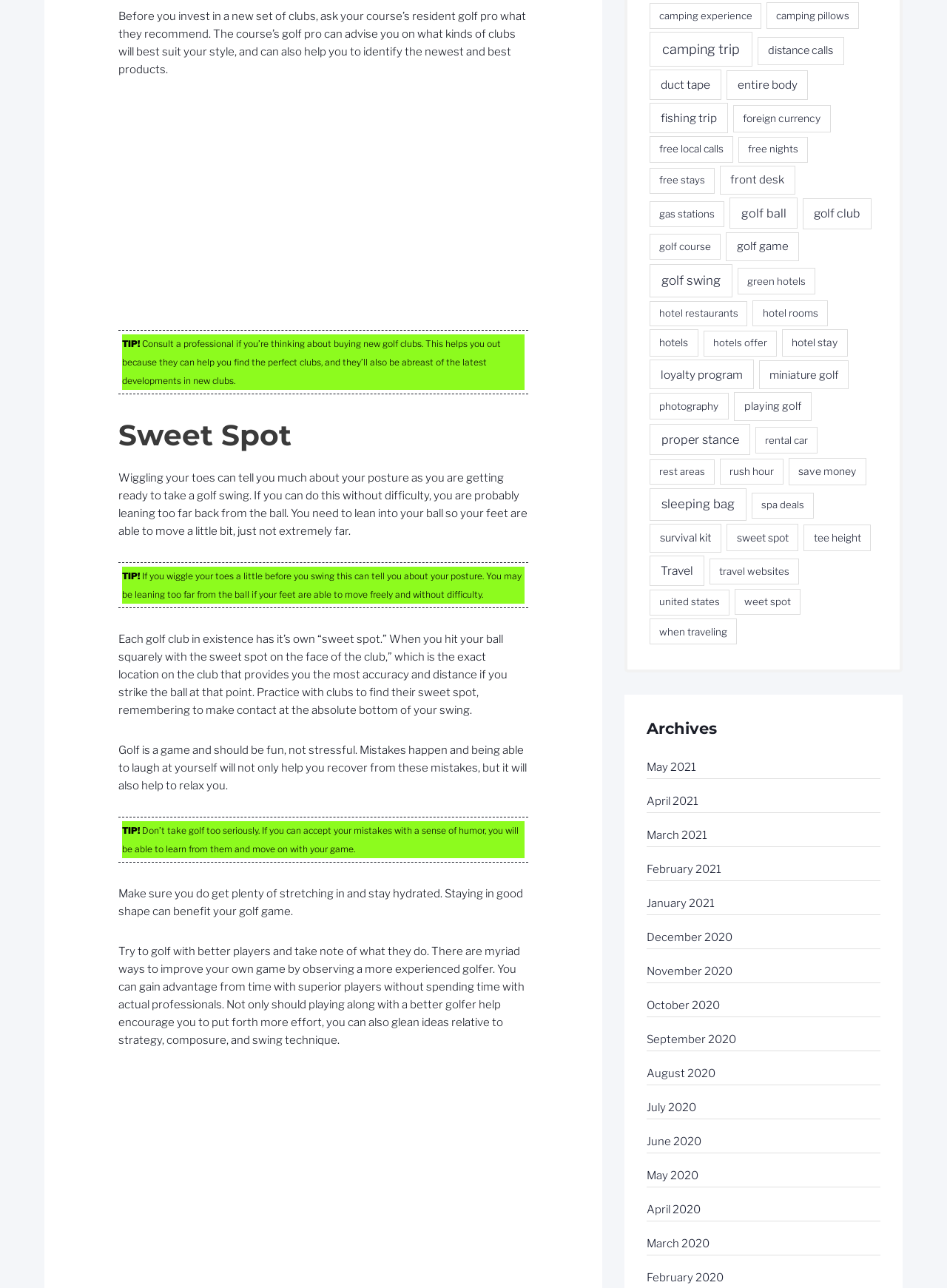Determine the bounding box coordinates of the region I should click to achieve the following instruction: "Read the 'Sweet Spot' heading". Ensure the bounding box coordinates are four float numbers between 0 and 1, i.e., [left, top, right, bottom].

[0.125, 0.323, 0.558, 0.352]